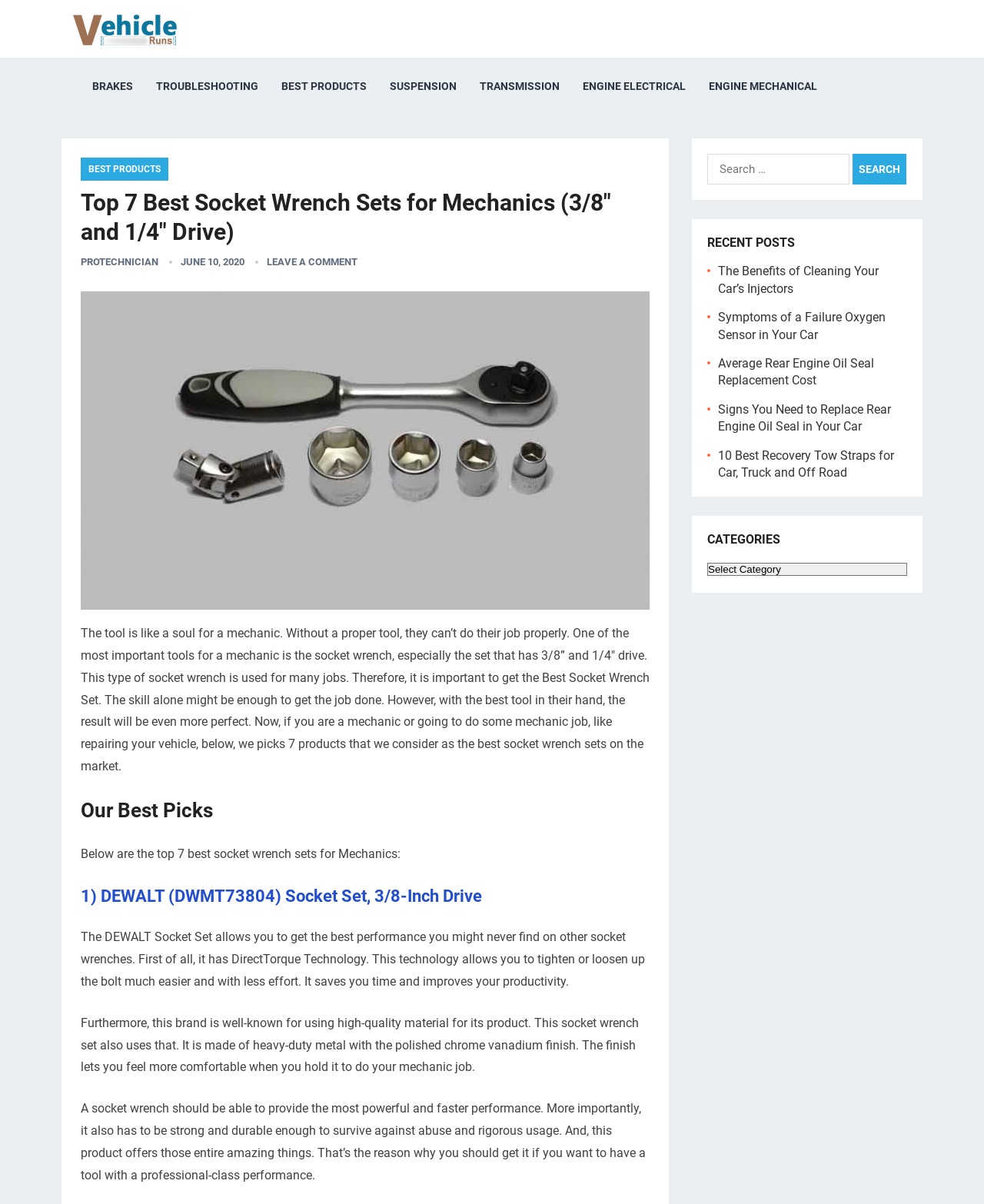Answer the question below in one word or phrase:
What is the purpose of the search box?

To search for content